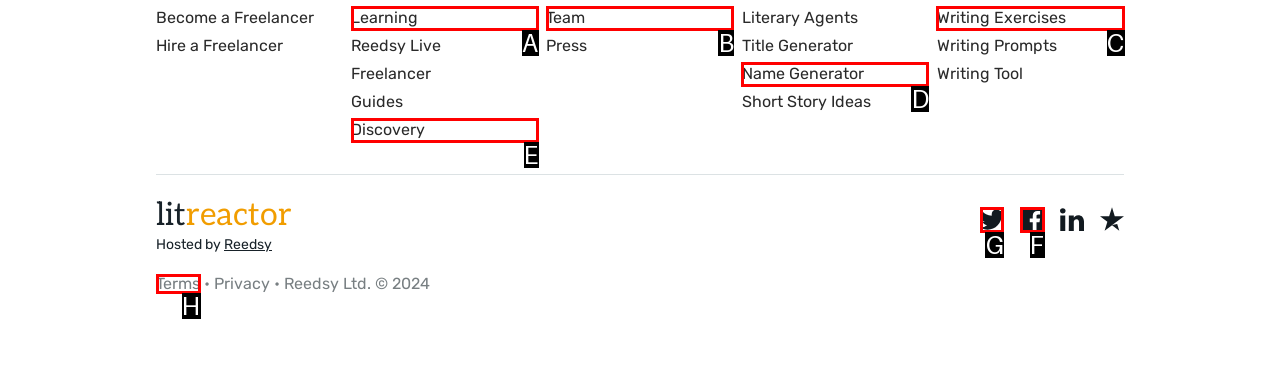Pick the HTML element that should be clicked to execute the task: Follow on Twitter
Respond with the letter corresponding to the correct choice.

G